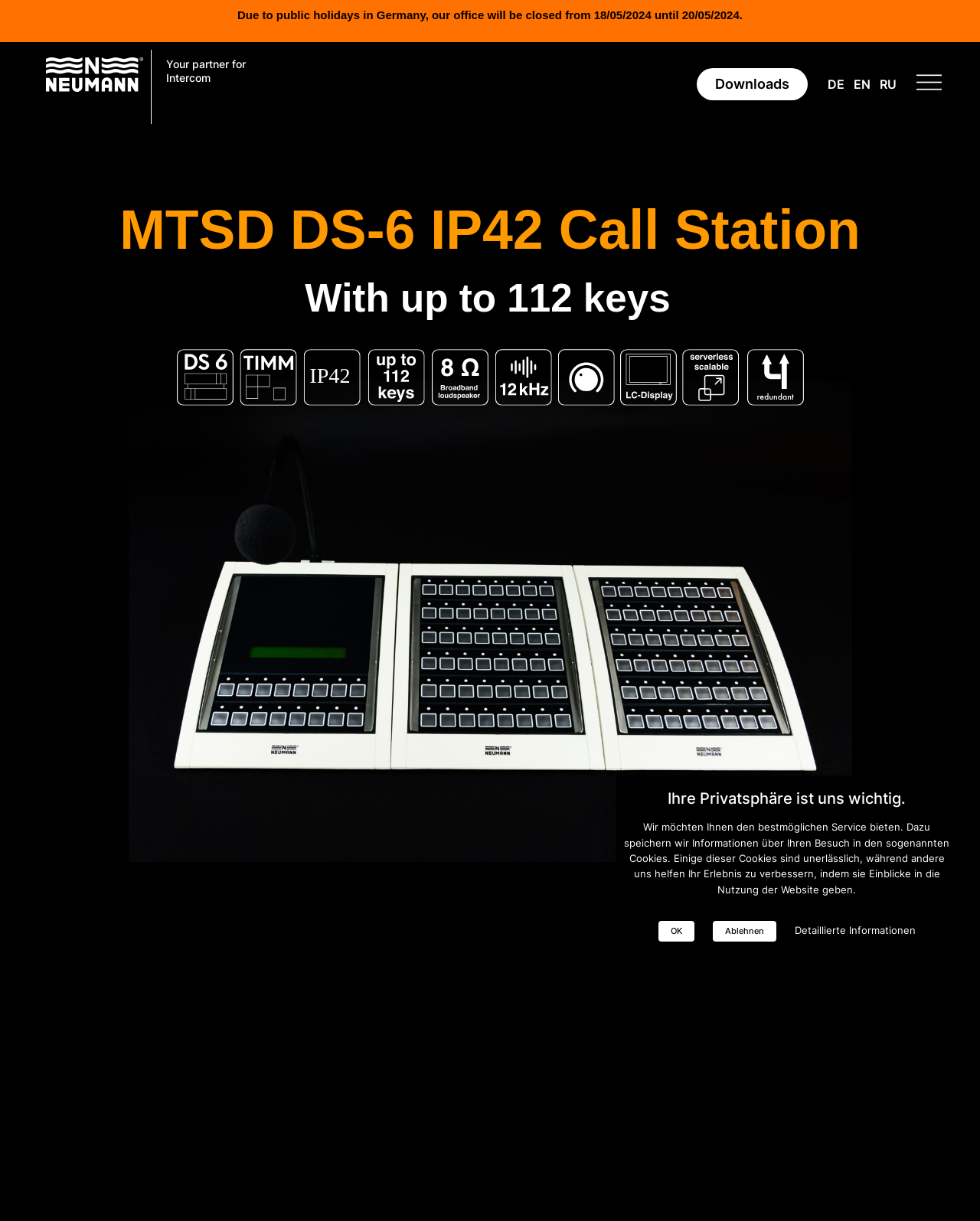Please specify the bounding box coordinates of the clickable region necessary for completing the following instruction: "Check out 'IRA' category". The coordinates must consist of four float numbers between 0 and 1, i.e., [left, top, right, bottom].

None